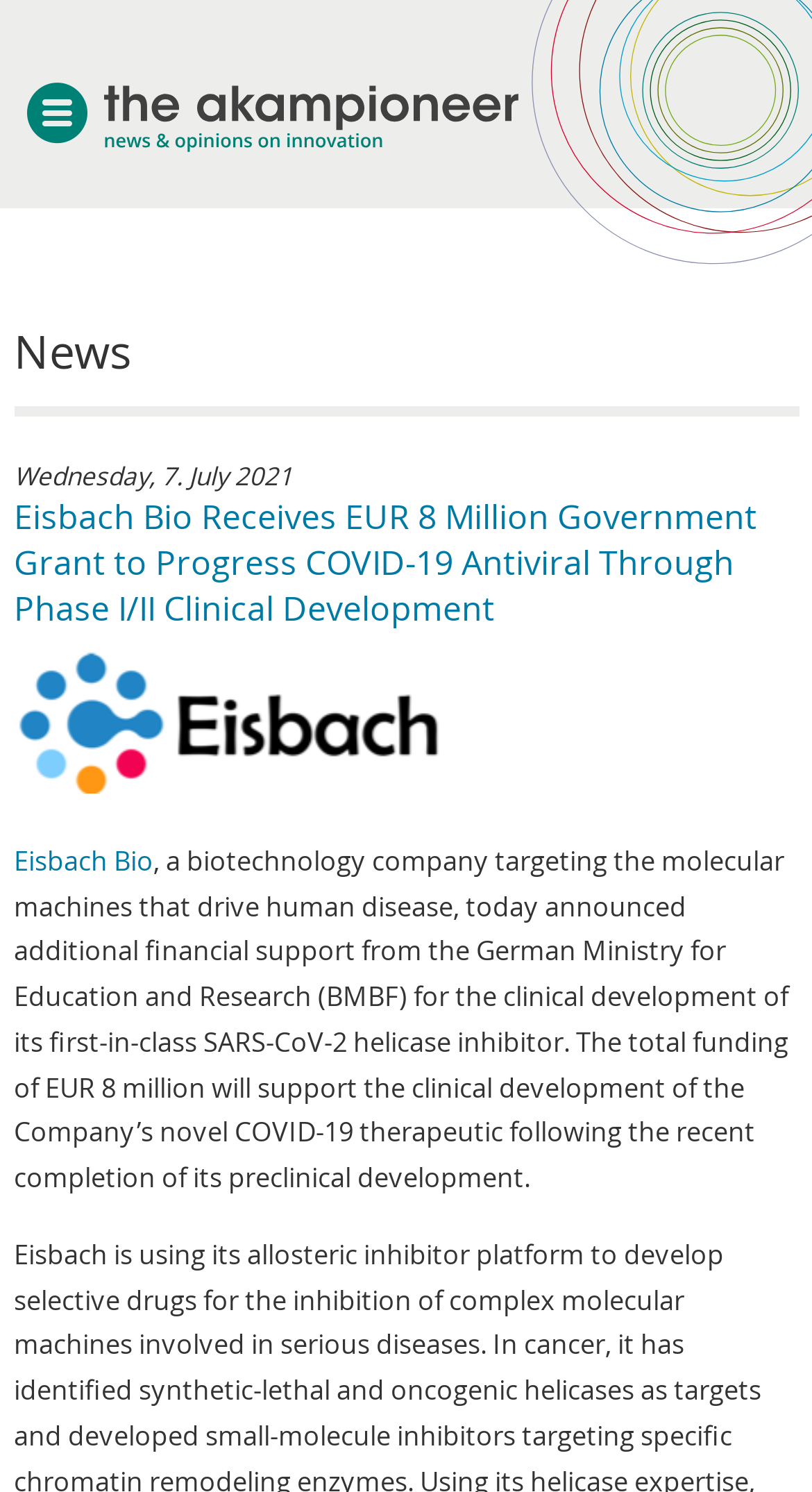Identify the bounding box for the described UI element: "Clients & case studies".

[0.068, 0.329, 0.401, 0.37]